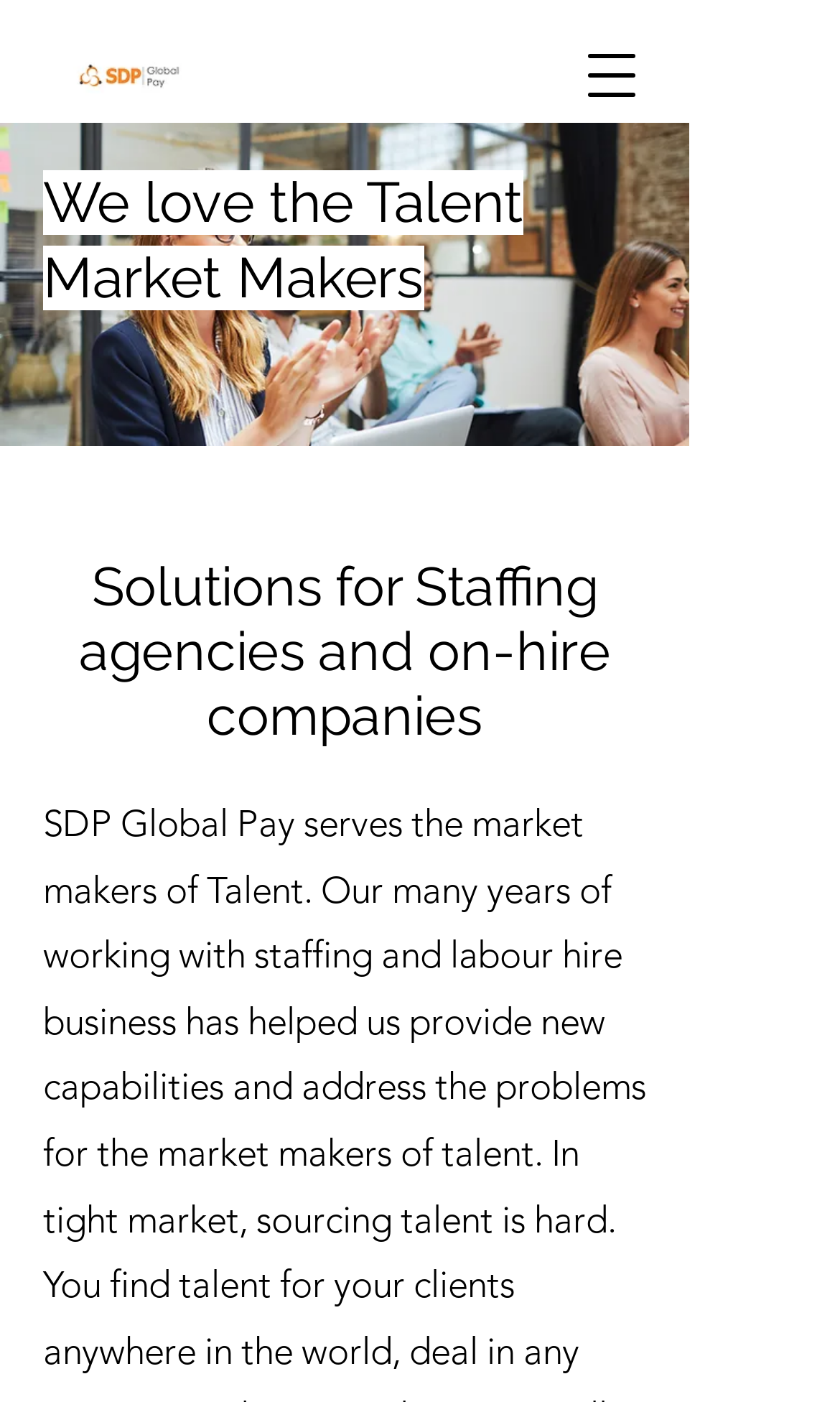Please find and generate the text of the main heading on the webpage.

Solutions for Staffing agencies and on-hire companies